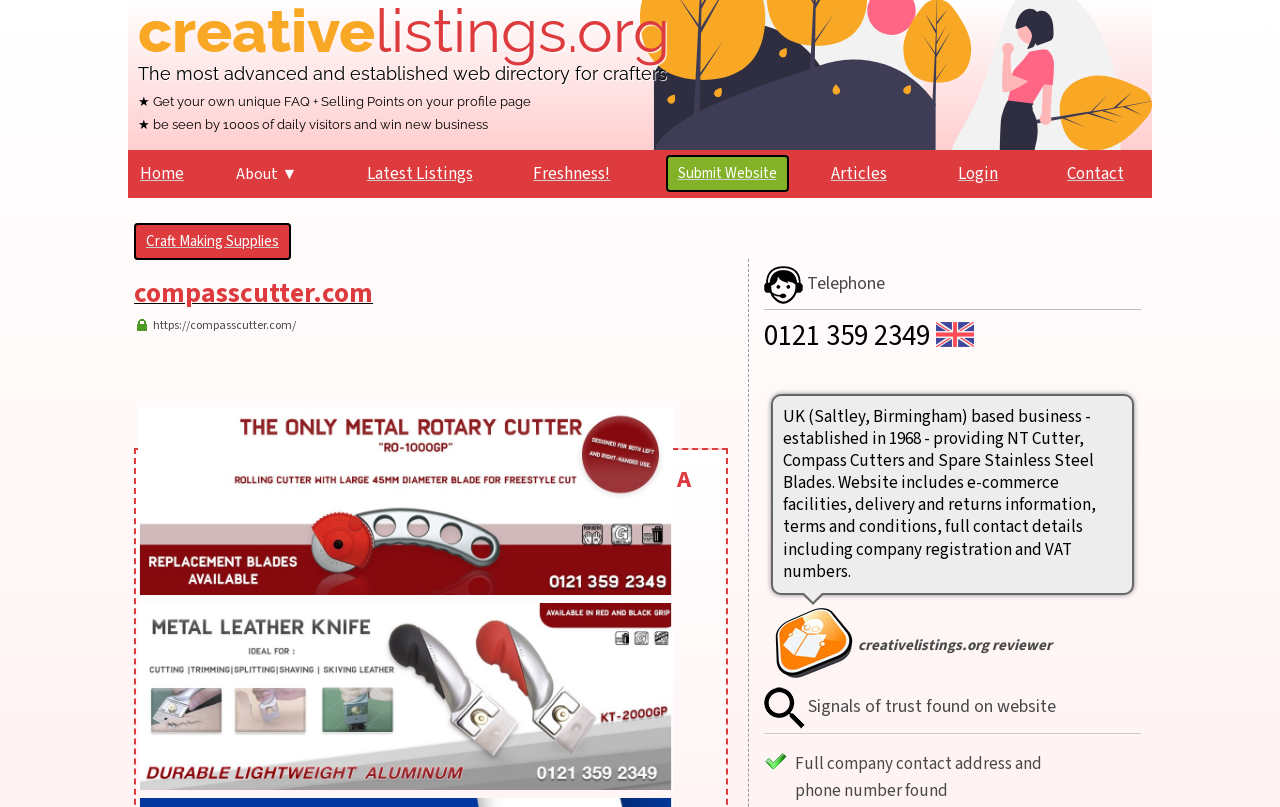Given the element description "Login" in the screenshot, predict the bounding box coordinates of that UI element.

[0.748, 0.201, 0.78, 0.23]